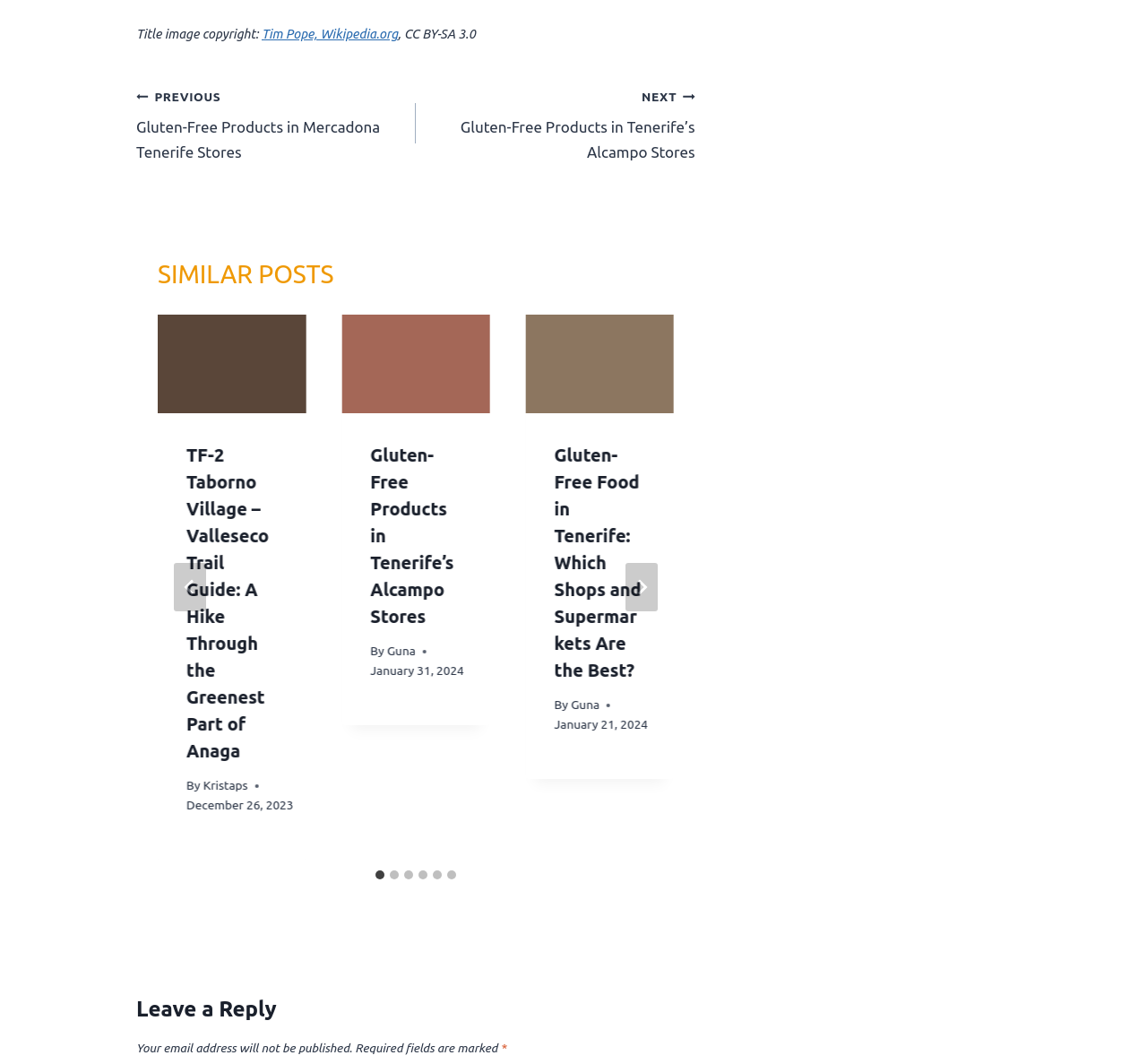Find the bounding box coordinates for the area that must be clicked to perform this action: "Go to the 'PREVIOUS Gluten-Free Products in Mercadona Tenerife Stores' post".

[0.119, 0.078, 0.362, 0.154]